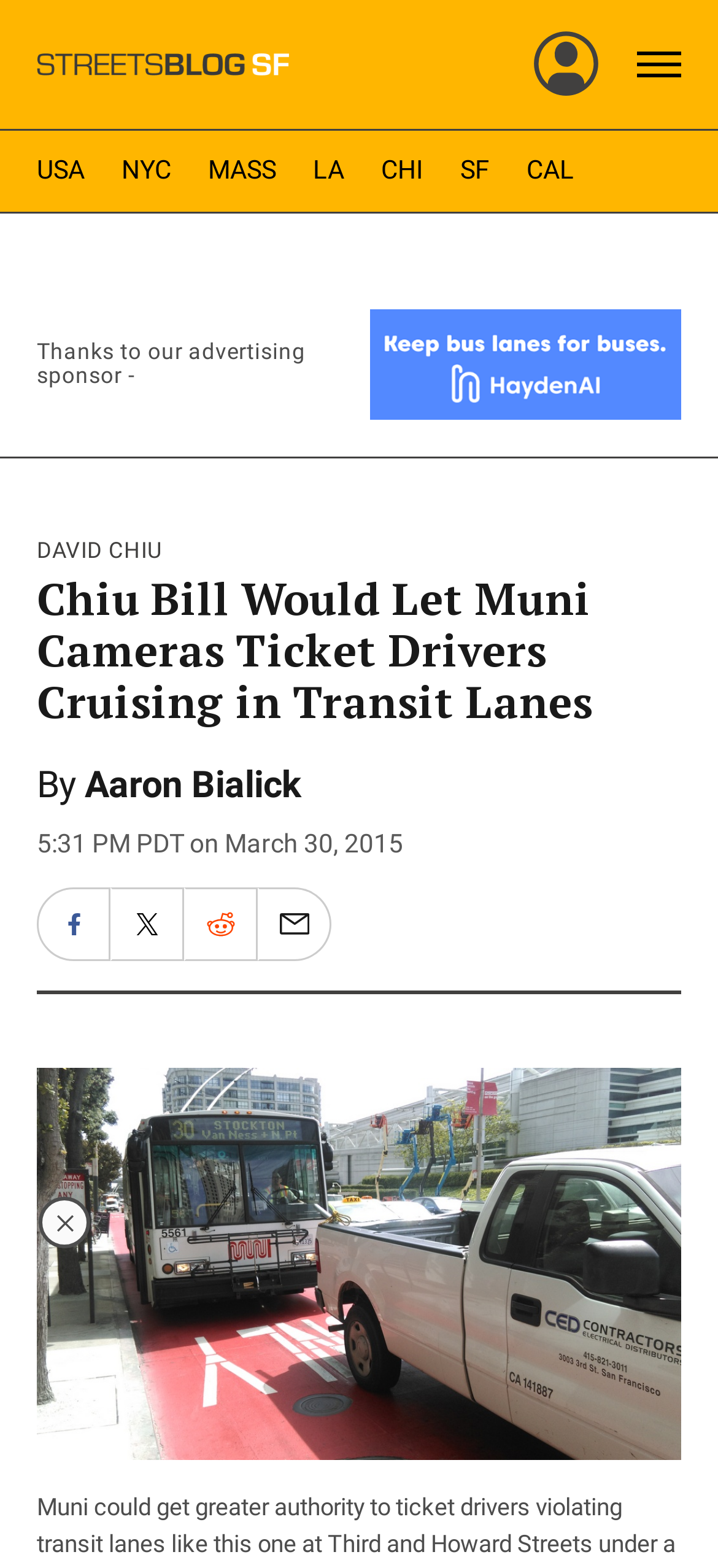Please identify the bounding box coordinates of the area that needs to be clicked to fulfill the following instruction: "Go to Streetsblog San Francisco home."

[0.051, 0.006, 0.401, 0.076]